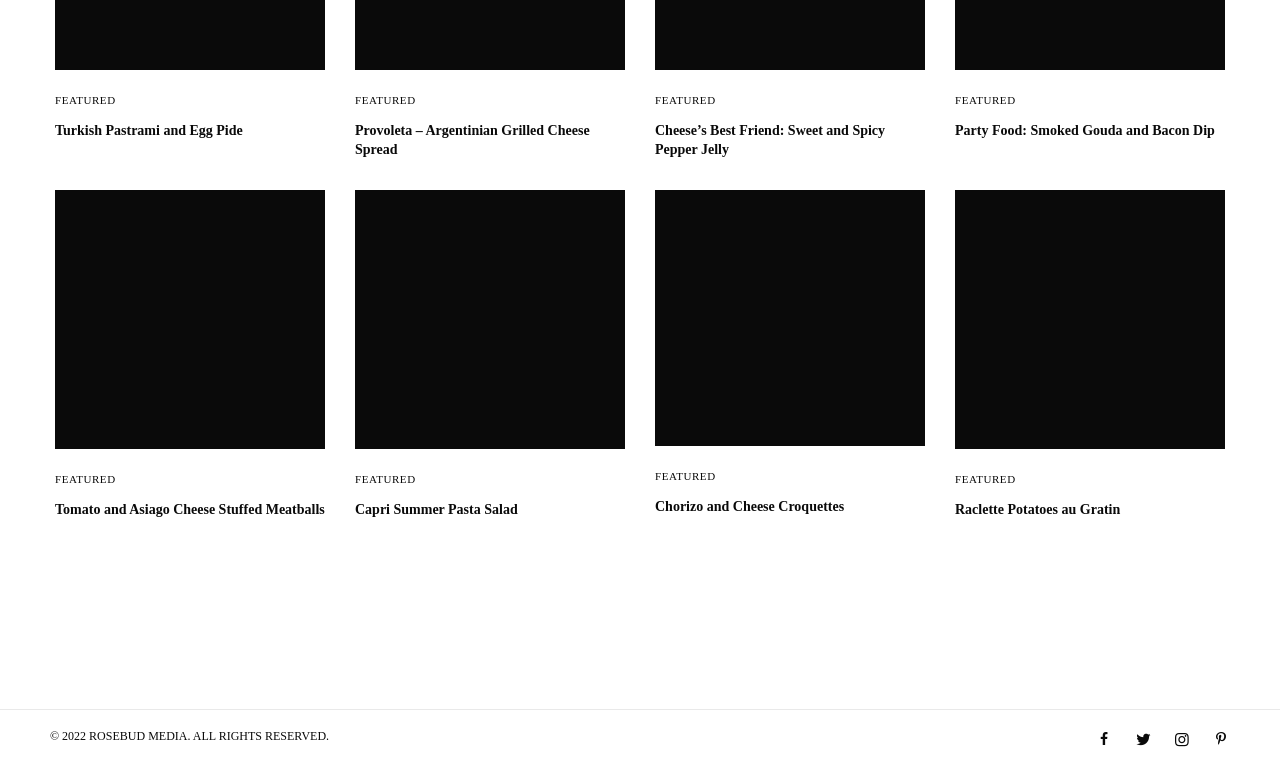Using the description: "Featured", identify the bounding box of the corresponding UI element in the screenshot.

[0.512, 0.122, 0.559, 0.137]